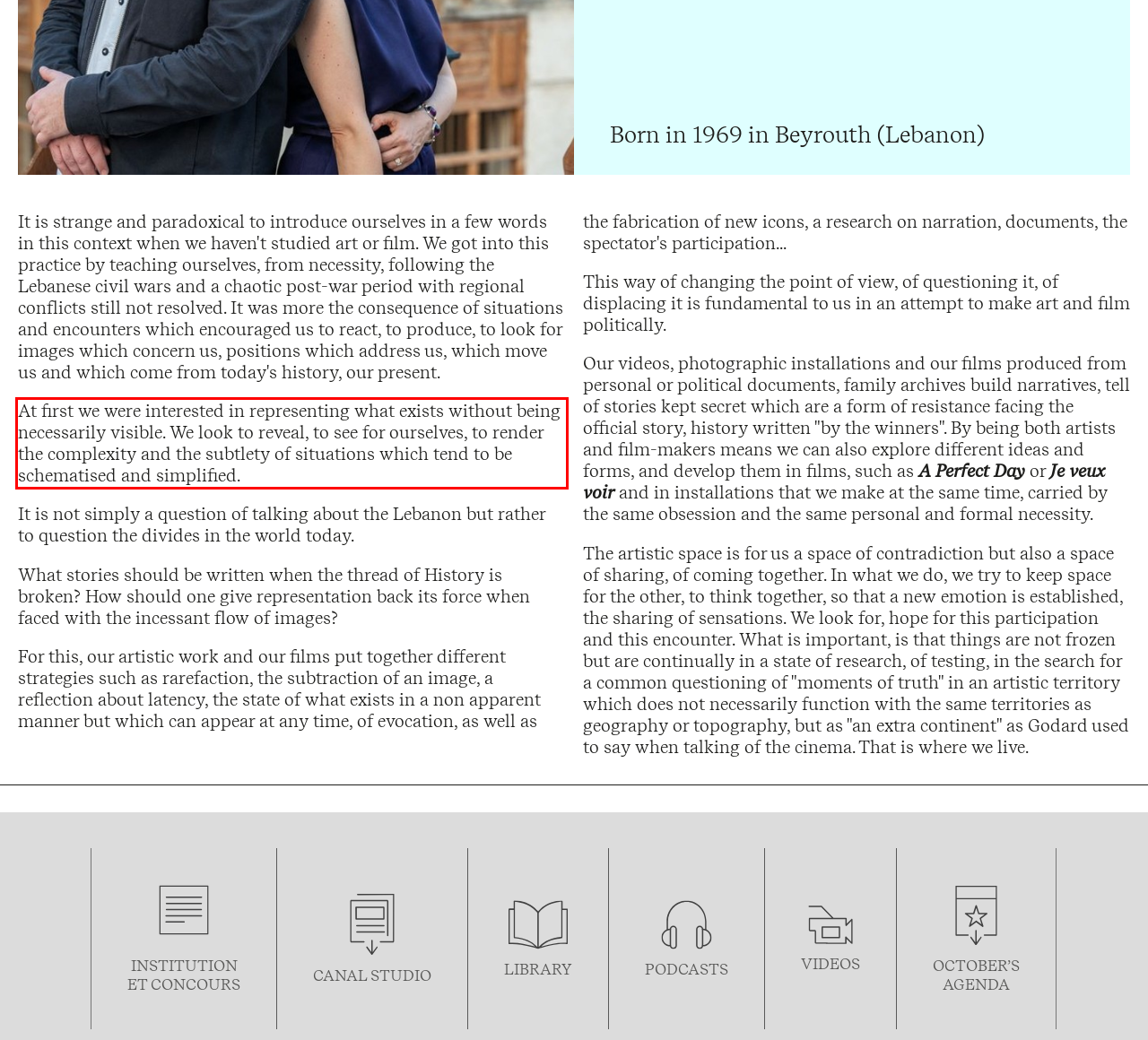Please perform OCR on the text content within the red bounding box that is highlighted in the provided webpage screenshot.

At first we were interested in representing what exists without being necessarily visible. We look to reveal, to see for ourselves, to render the complexity and the subtlety of situations which tend to be schematised and simplified.